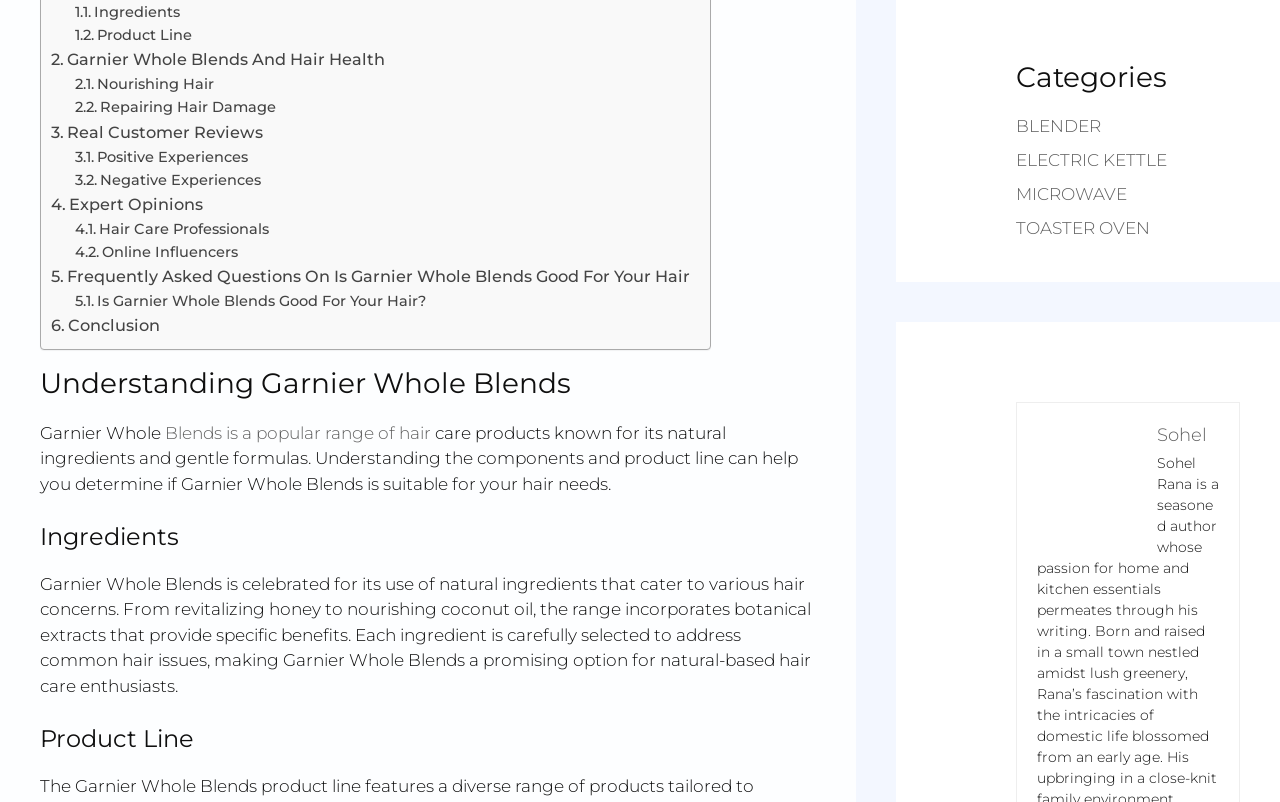Can you identify the bounding box coordinates of the clickable region needed to carry out this instruction: 'Explore 'Real Customer Reviews''? The coordinates should be four float numbers within the range of 0 to 1, stated as [left, top, right, bottom].

[0.04, 0.149, 0.206, 0.181]